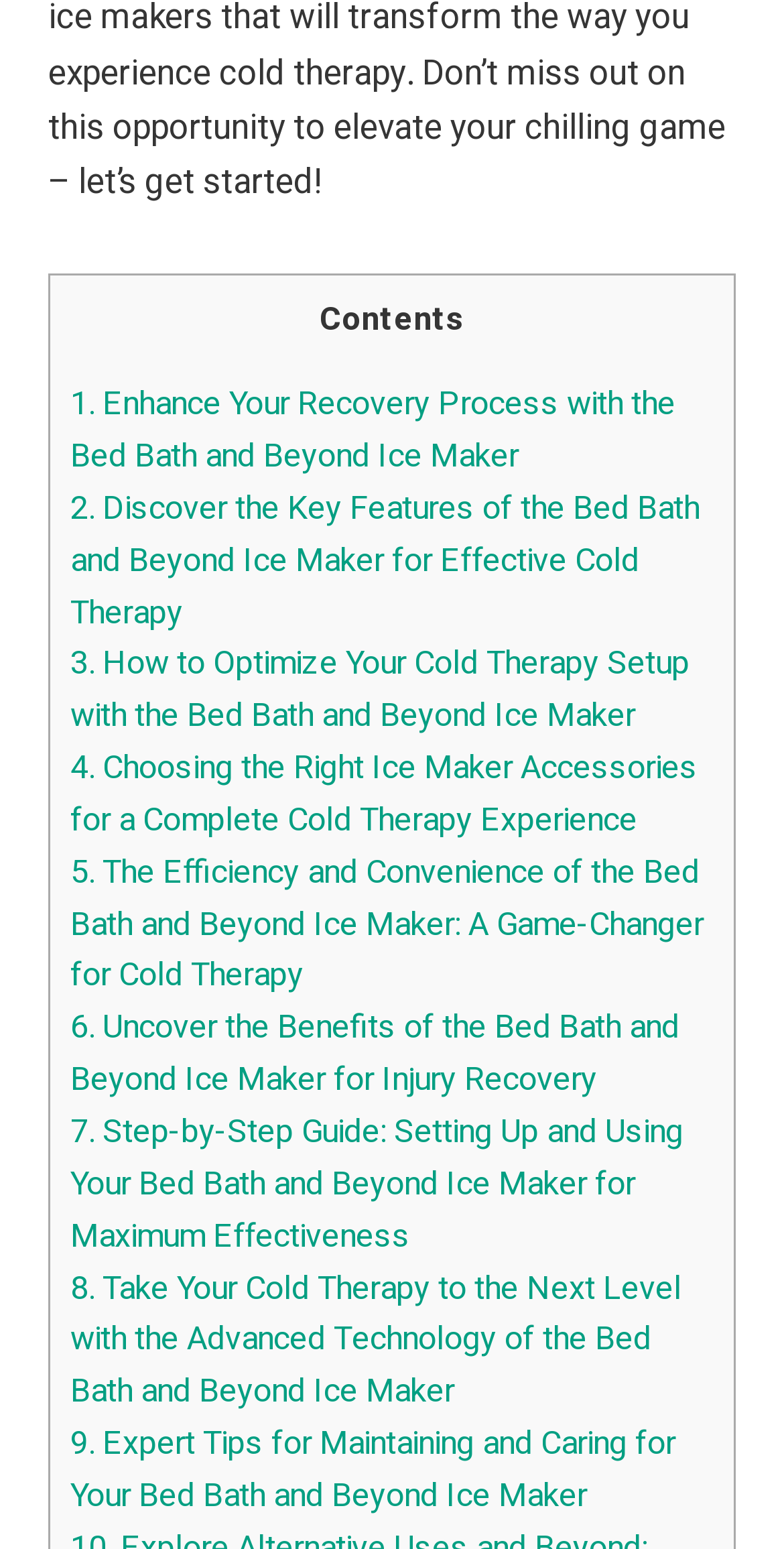Answer the question using only a single word or phrase: 
How many links are on this webpage?

9